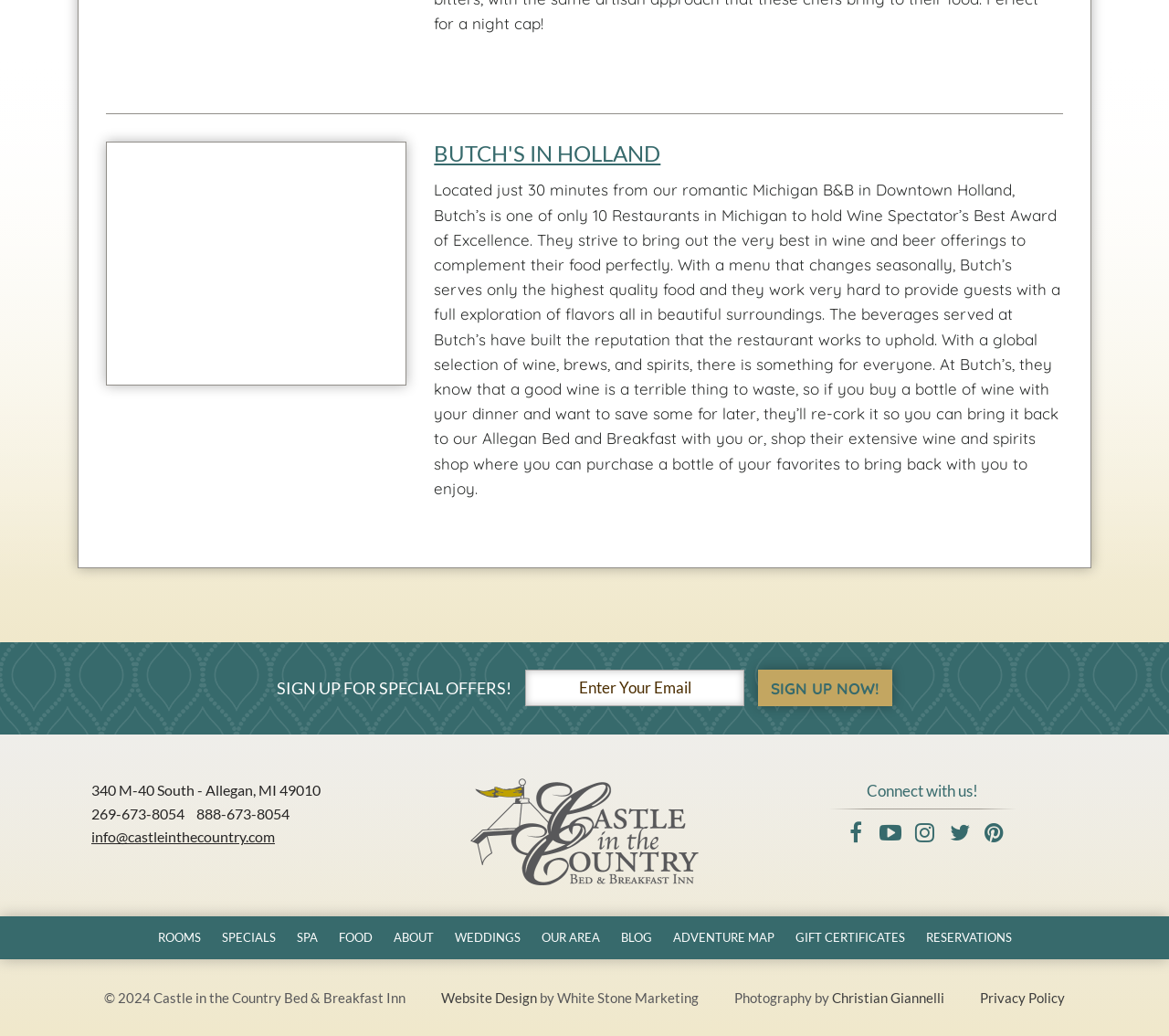Find the bounding box of the web element that fits this description: "Our Area".

[0.455, 0.887, 0.521, 0.923]